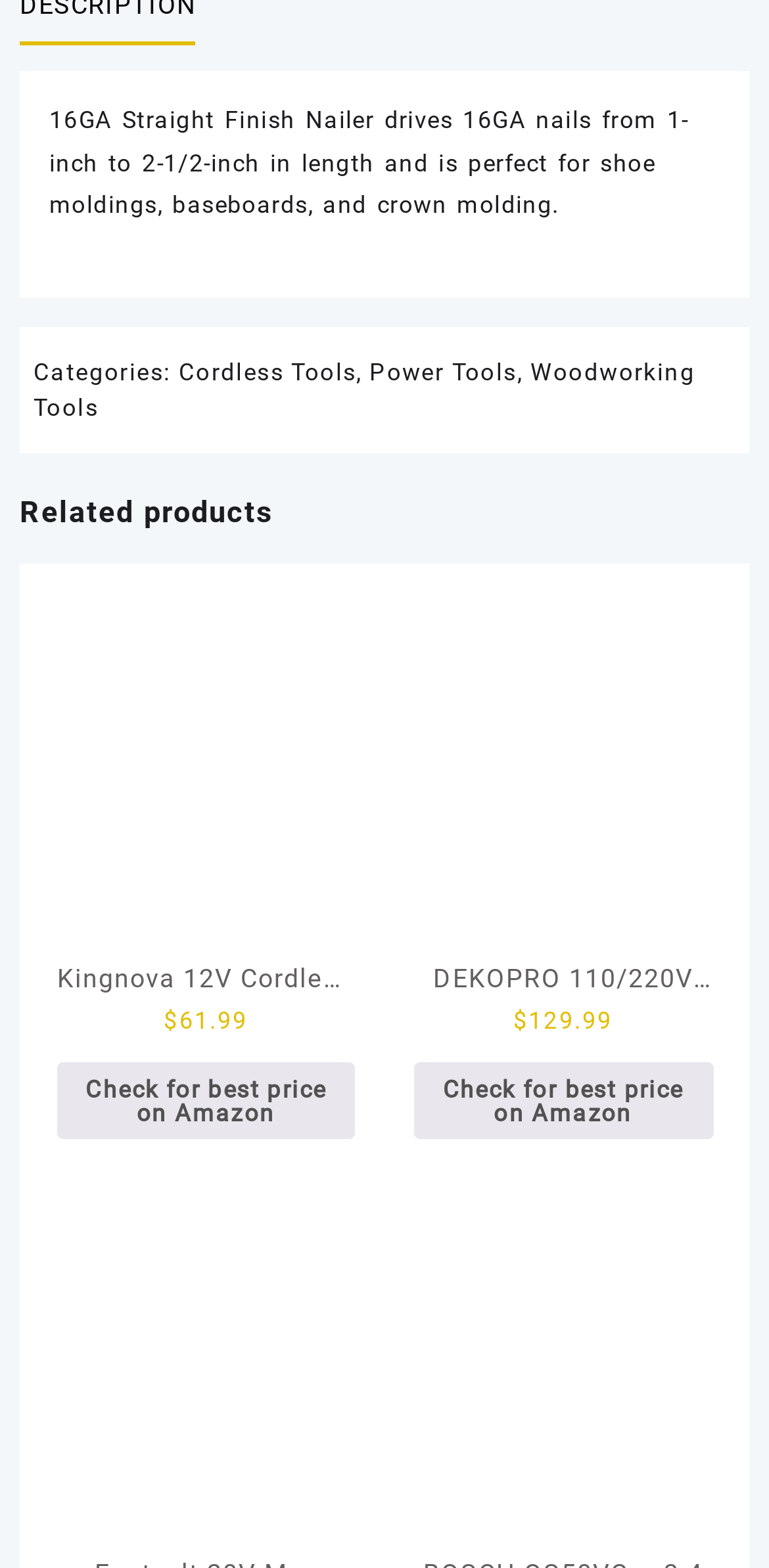Based on the image, give a detailed response to the question: What type of nailer is described?

The webpage describes a product, and the first StaticText element mentions '16GA Straight Finish Nailer drives 16GA nails from 1-inch to 2-1/2-inch in length and is perfect for shoe moldings, baseboards, and crown molding.' Therefore, the answer is '16GA Straight Finish Nailer'.